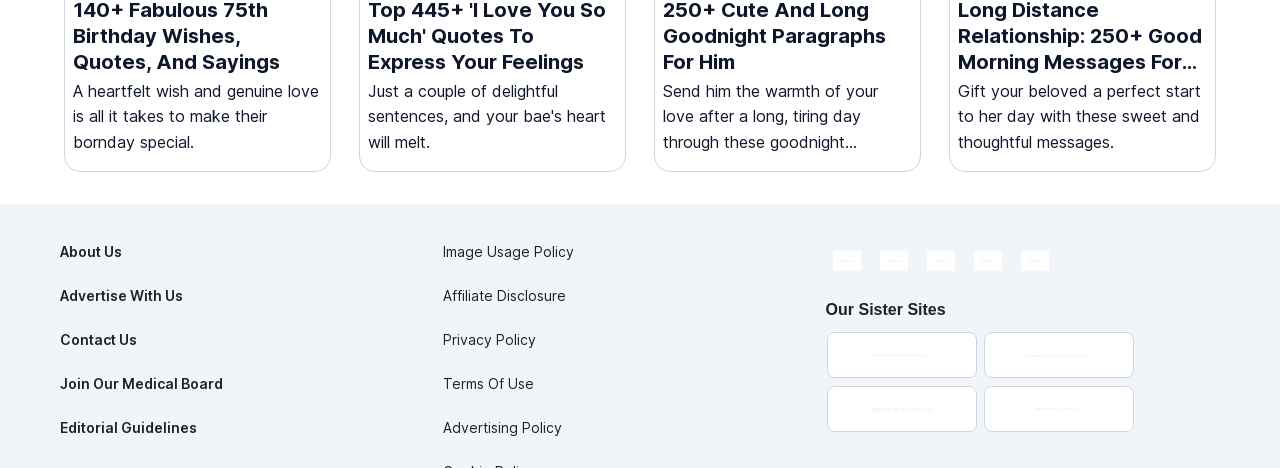Locate the bounding box coordinates of the clickable element to fulfill the following instruction: "Check Affiliate Disclosure". Provide the coordinates as four float numbers between 0 and 1 in the format [left, top, right, bottom].

[0.346, 0.614, 0.442, 0.651]